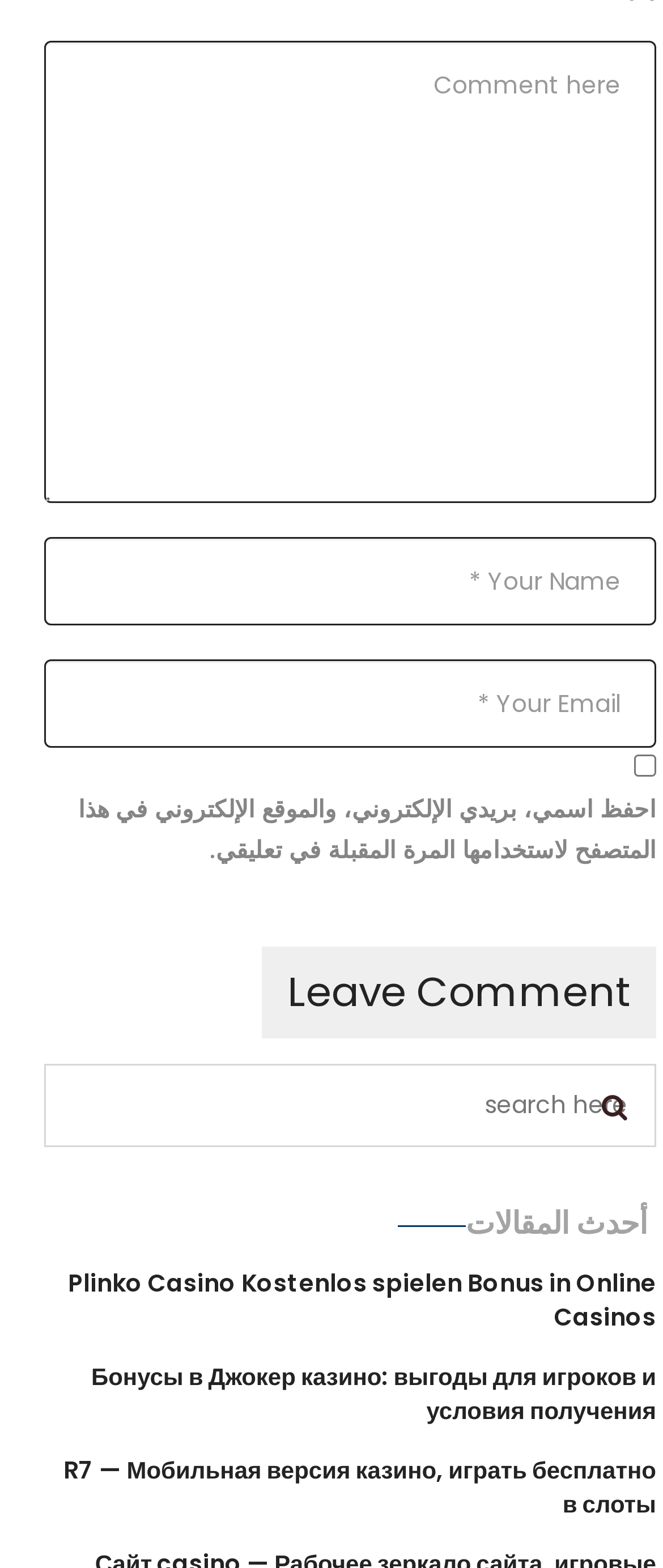Please determine the bounding box coordinates for the element that should be clicked to follow these instructions: "Enter your name".

[0.067, 0.343, 0.99, 0.399]